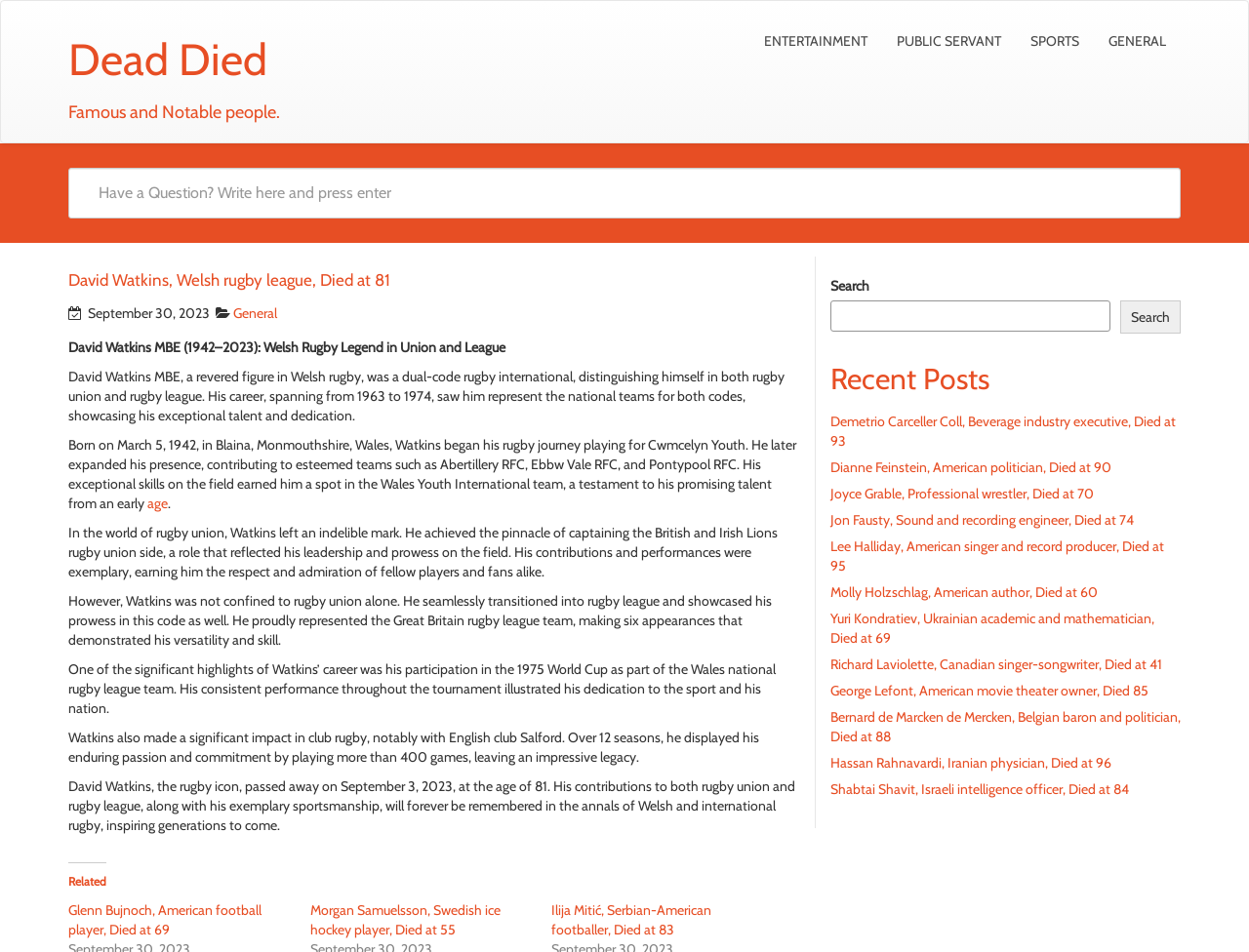Please identify the bounding box coordinates of the element that needs to be clicked to execute the following command: "Read about David Watkins". Provide the bounding box using four float numbers between 0 and 1, formatted as [left, top, right, bottom].

[0.055, 0.356, 0.405, 0.374]